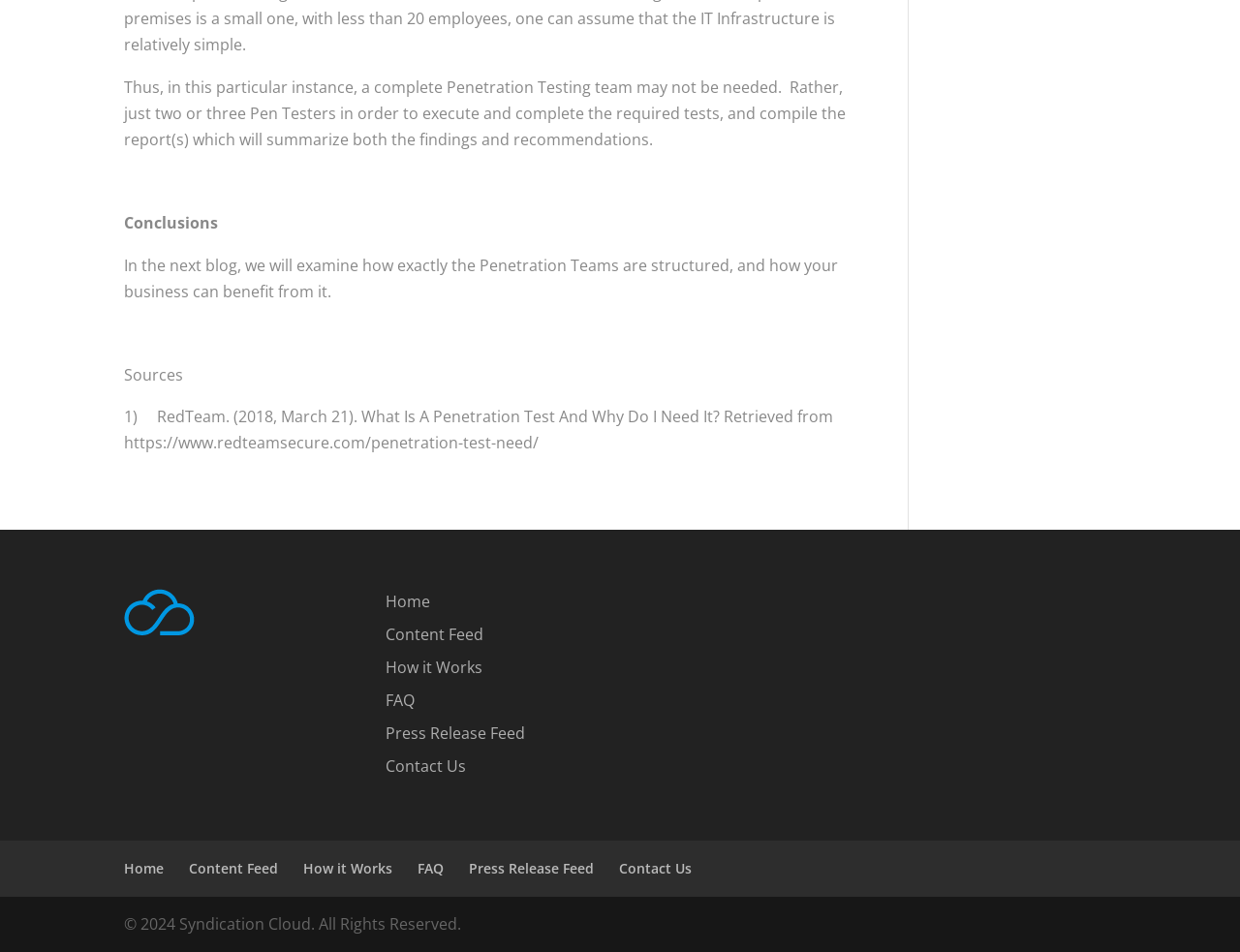Find the bounding box coordinates of the element's region that should be clicked in order to follow the given instruction: "view content feed". The coordinates should consist of four float numbers between 0 and 1, i.e., [left, top, right, bottom].

[0.311, 0.655, 0.39, 0.678]